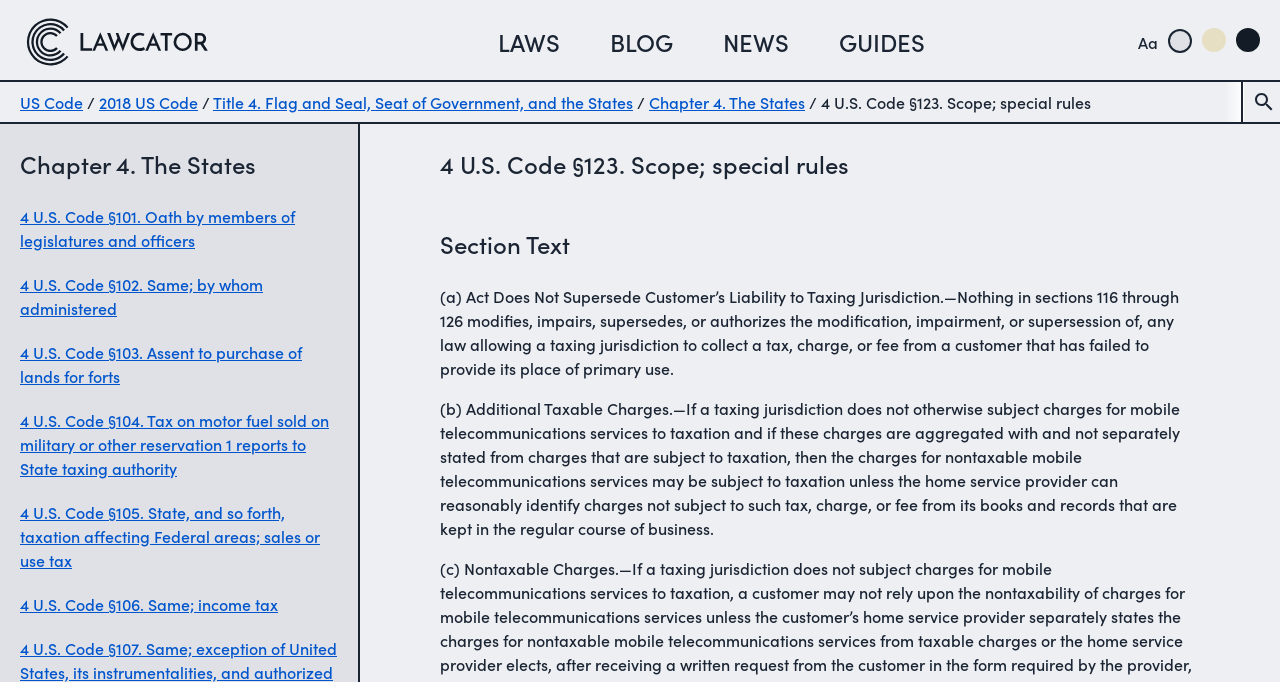What is the relationship between taxing jurisdictions and customers?
Please provide a full and detailed response to the question.

According to the section text, 'Nothing in sections 116 through 126 modifies, impairs, supersedes, or authorizes the modification, impairment, or supersession of, any law allowing a taxing jurisdiction to collect a tax, charge, or fee from a customer'. This implies that customers are liable to taxing jurisdictions and that the code does not supersede this liability.